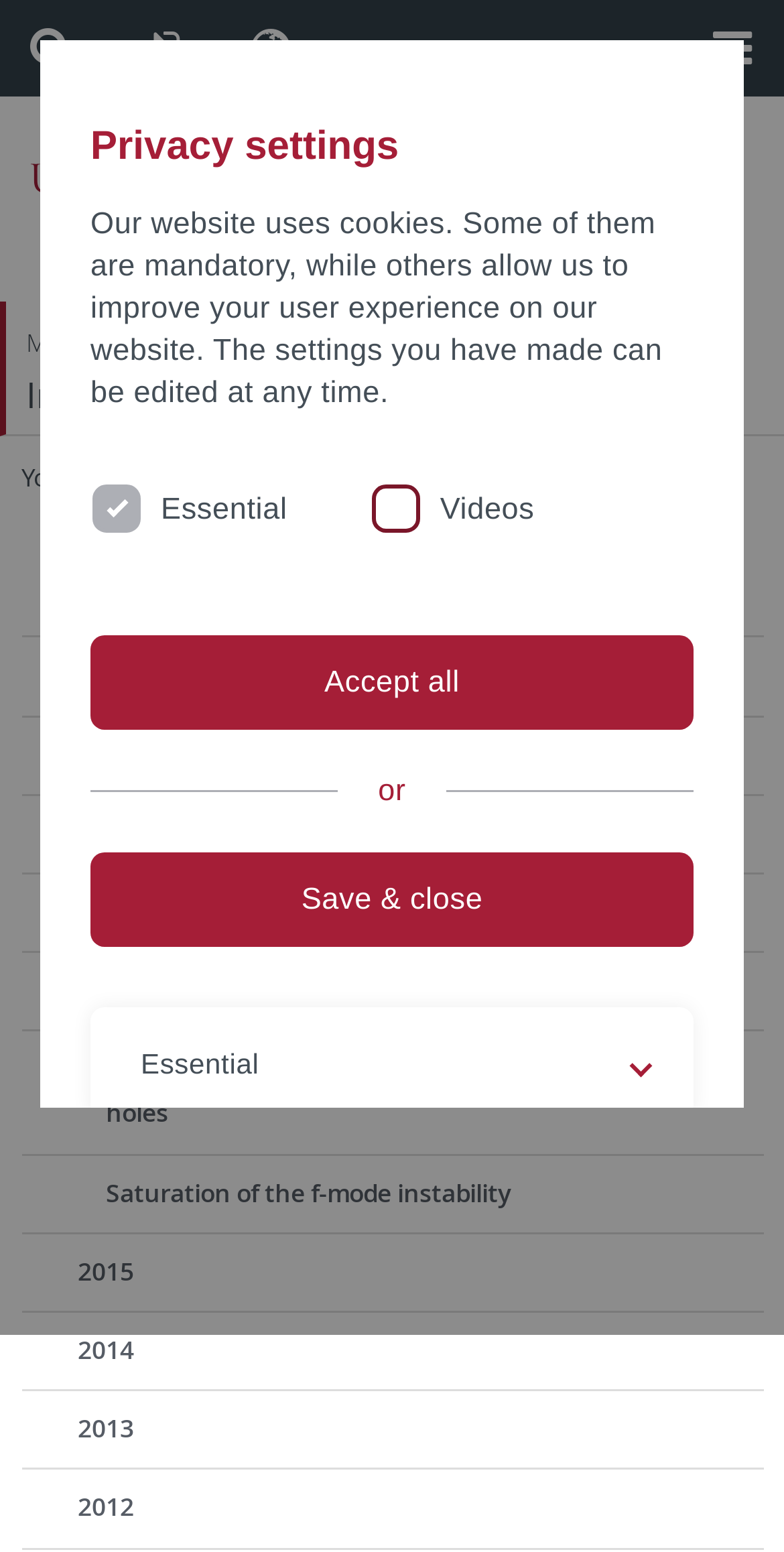Provide the bounding box coordinates of the UI element this sentence describes: "alt="Logo of the University Tübingen"".

[0.036, 0.089, 0.486, 0.149]